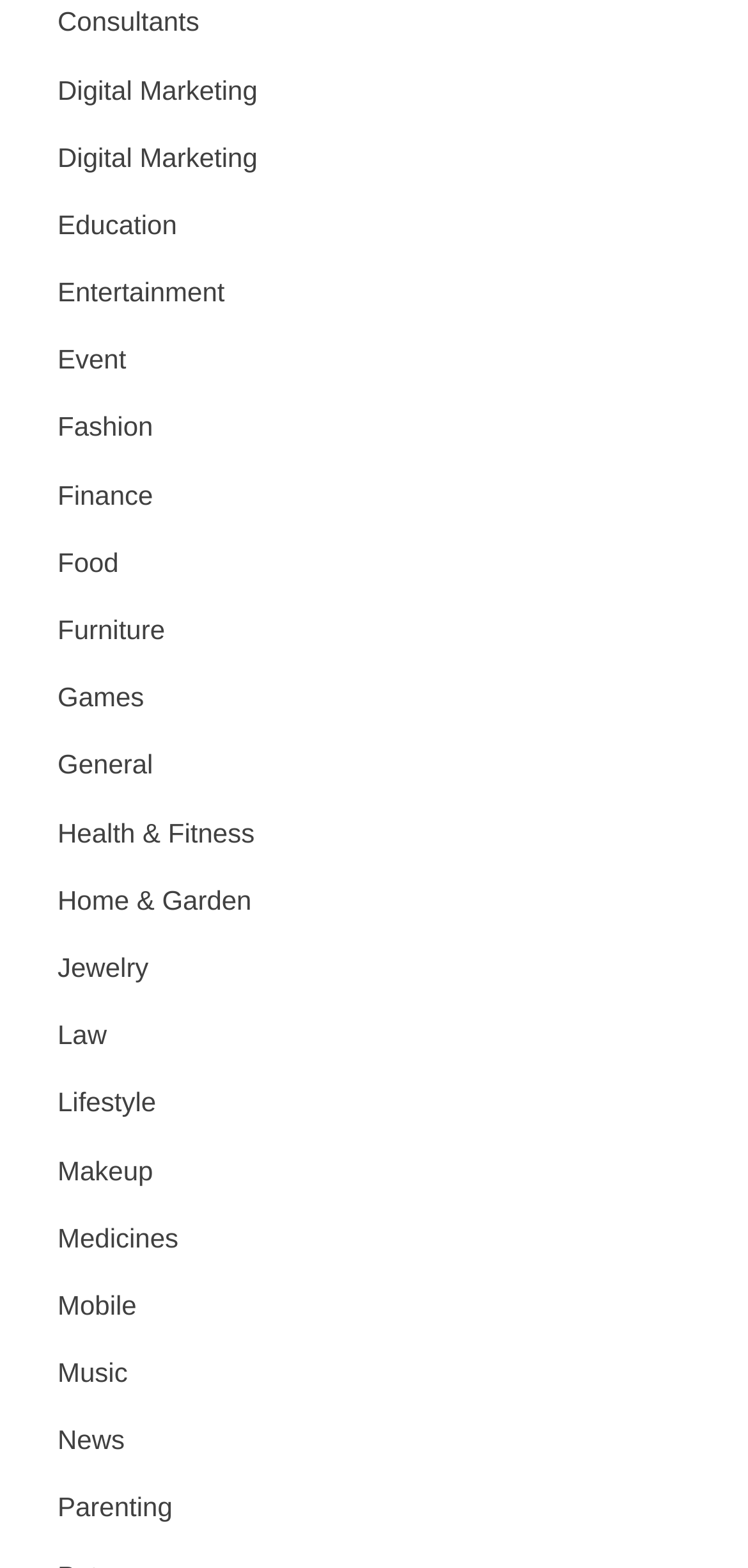Highlight the bounding box coordinates of the region I should click on to meet the following instruction: "Click on Digital Marketing".

[0.077, 0.042, 0.344, 0.073]